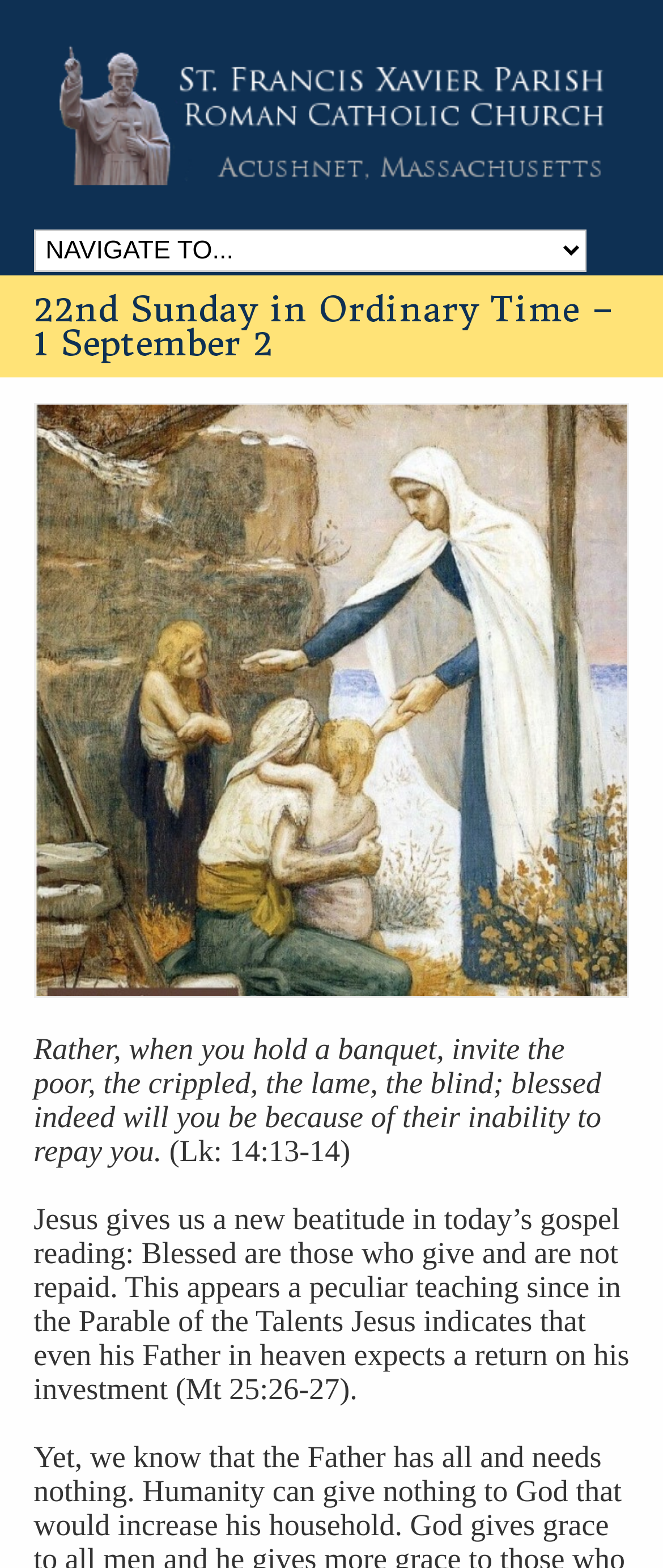Please provide the bounding box coordinates for the UI element as described: "alt="St. Francis Xavier Parish"". The coordinates must be four floats between 0 and 1, represented as [left, top, right, bottom].

[0.076, 0.106, 0.924, 0.121]